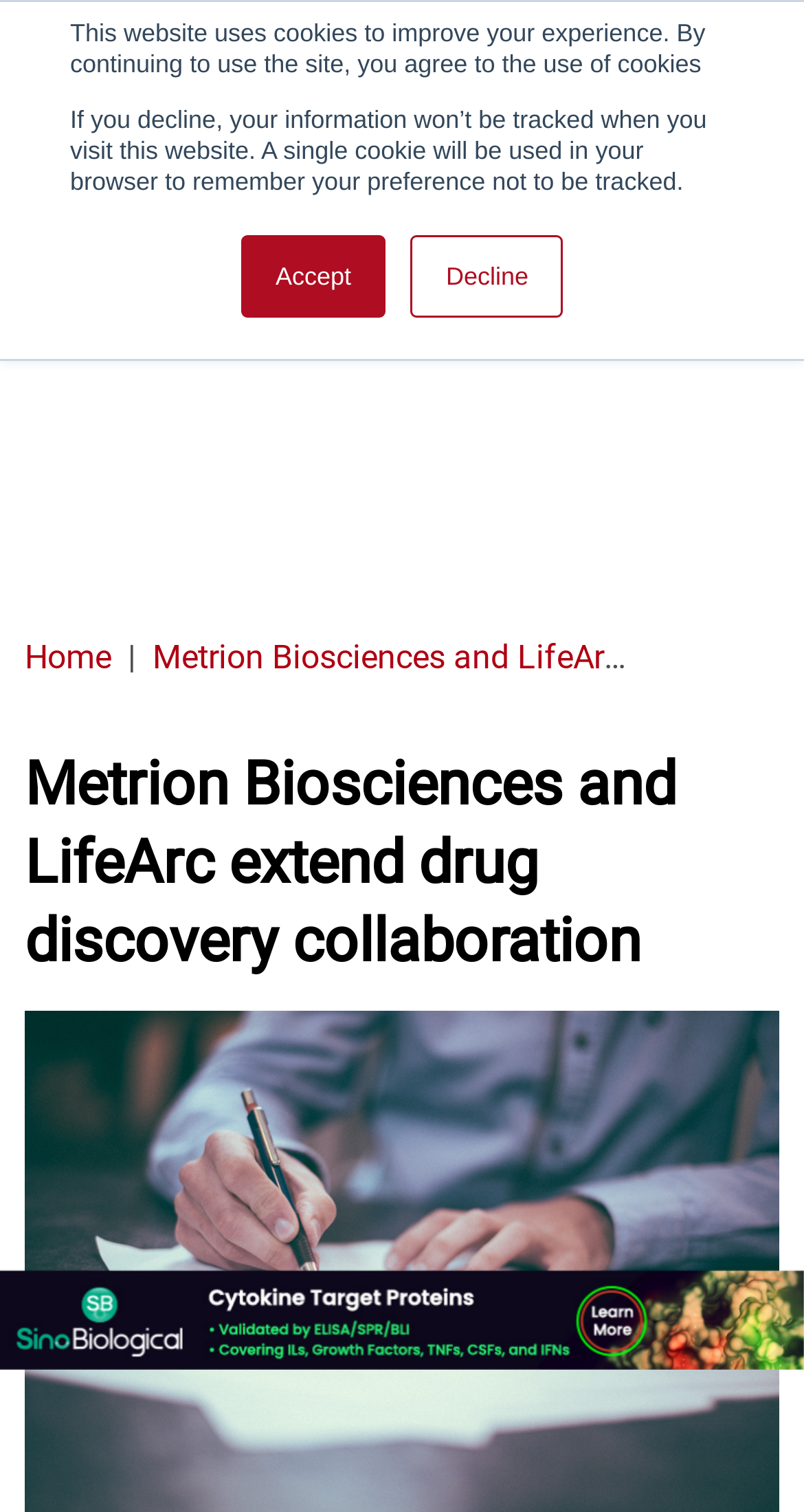How many images are there on the webpage?
Analyze the image and provide a thorough answer to the question.

I counted the number of image elements on the webpage, which are 3, specifically the images associated with the links 'Drug Discovery World (DDW)', 'Click here for more information', and 'Learn more'.